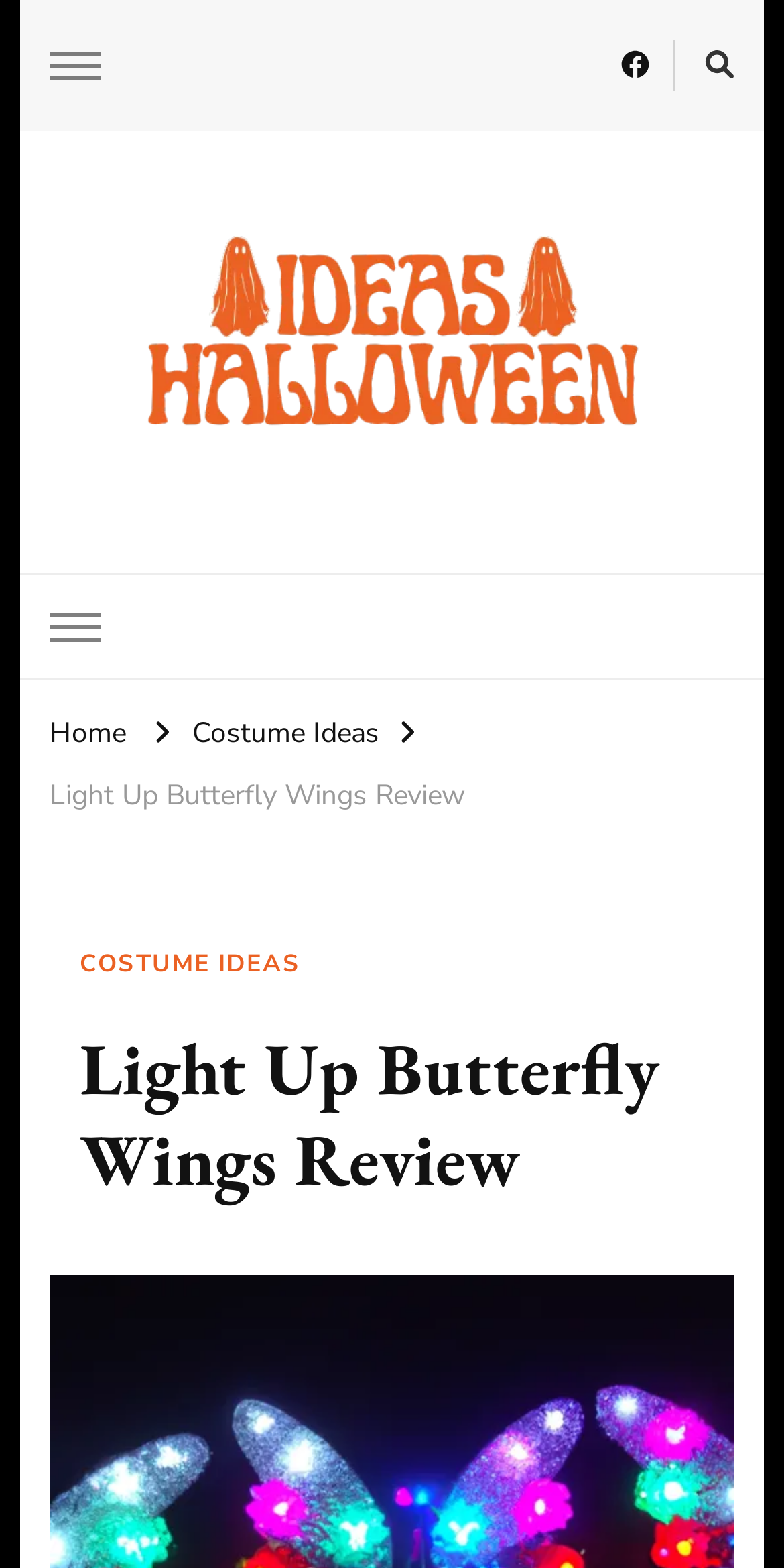Please reply with a single word or brief phrase to the question: 
What is the tagline of the website?

Unveiling the Spirit of Halloween, One Idea at a Time.